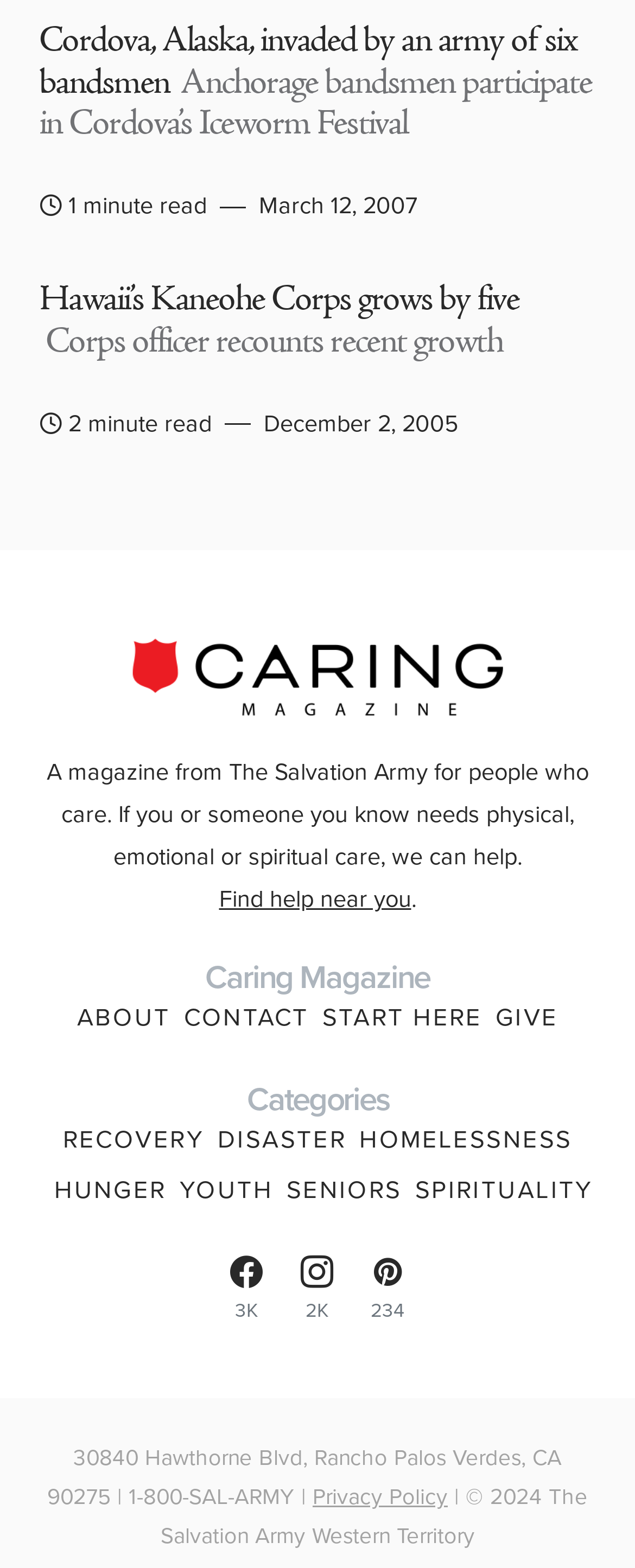What categories are available on the website?
Using the information from the image, give a concise answer in one word or a short phrase.

RECOVERY, DISASTER, HOMELESSNESS, etc.